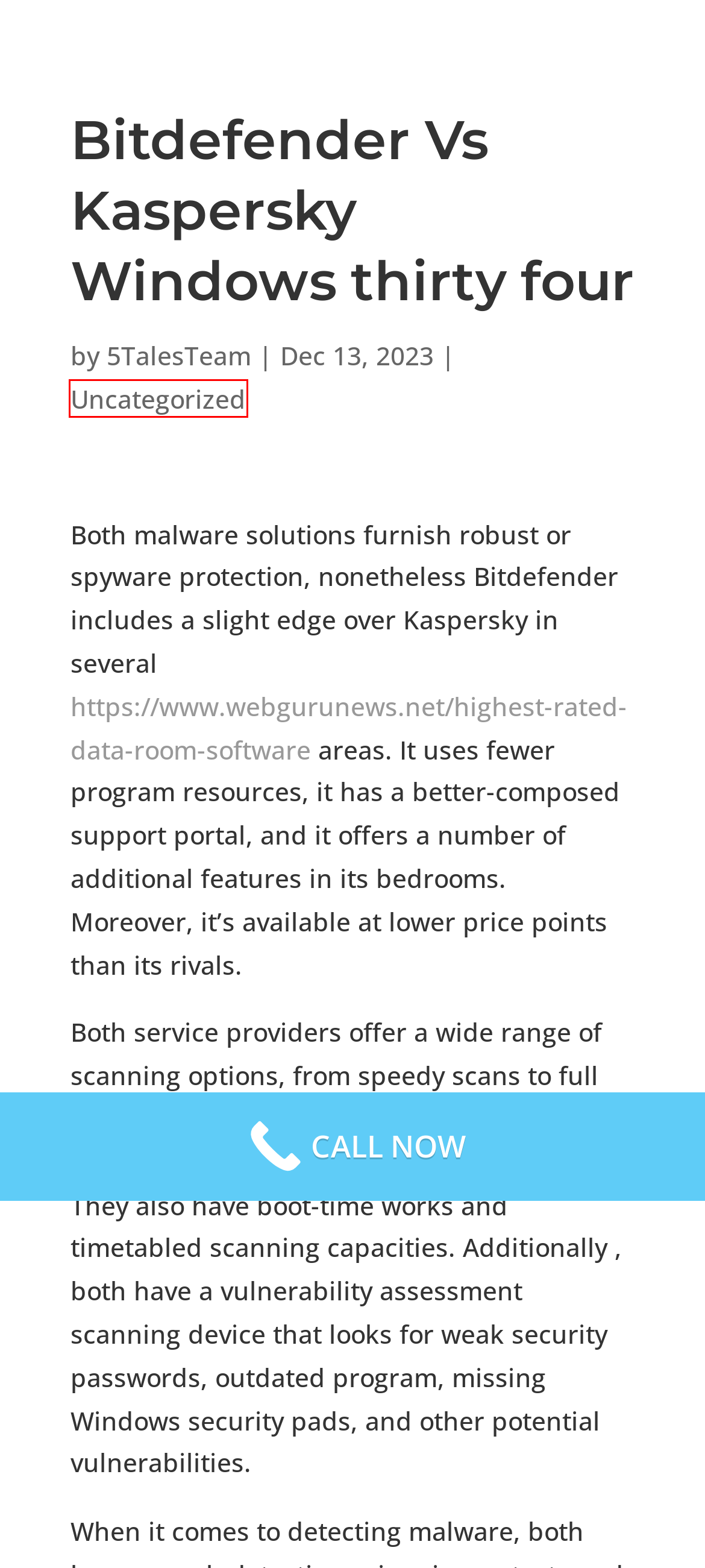Review the screenshot of a webpage which includes a red bounding box around an element. Select the description that best fits the new webpage once the element in the bounding box is clicked. Here are the candidates:
A. May 2024 - DFY Reno
B. Pin UP Casino AZ Archives - DFY Reno
C. 5TalesTeam, Author at DFY Reno
D. June 2023 - DFY Reno
E. VulkanVegas Poland Archives - DFY Reno
F. Uncategorized Archives - DFY Reno
G. Innovative Solutions For Business Growth - DFY Reno
H. colombian mail order wives Archives - DFY Reno

F